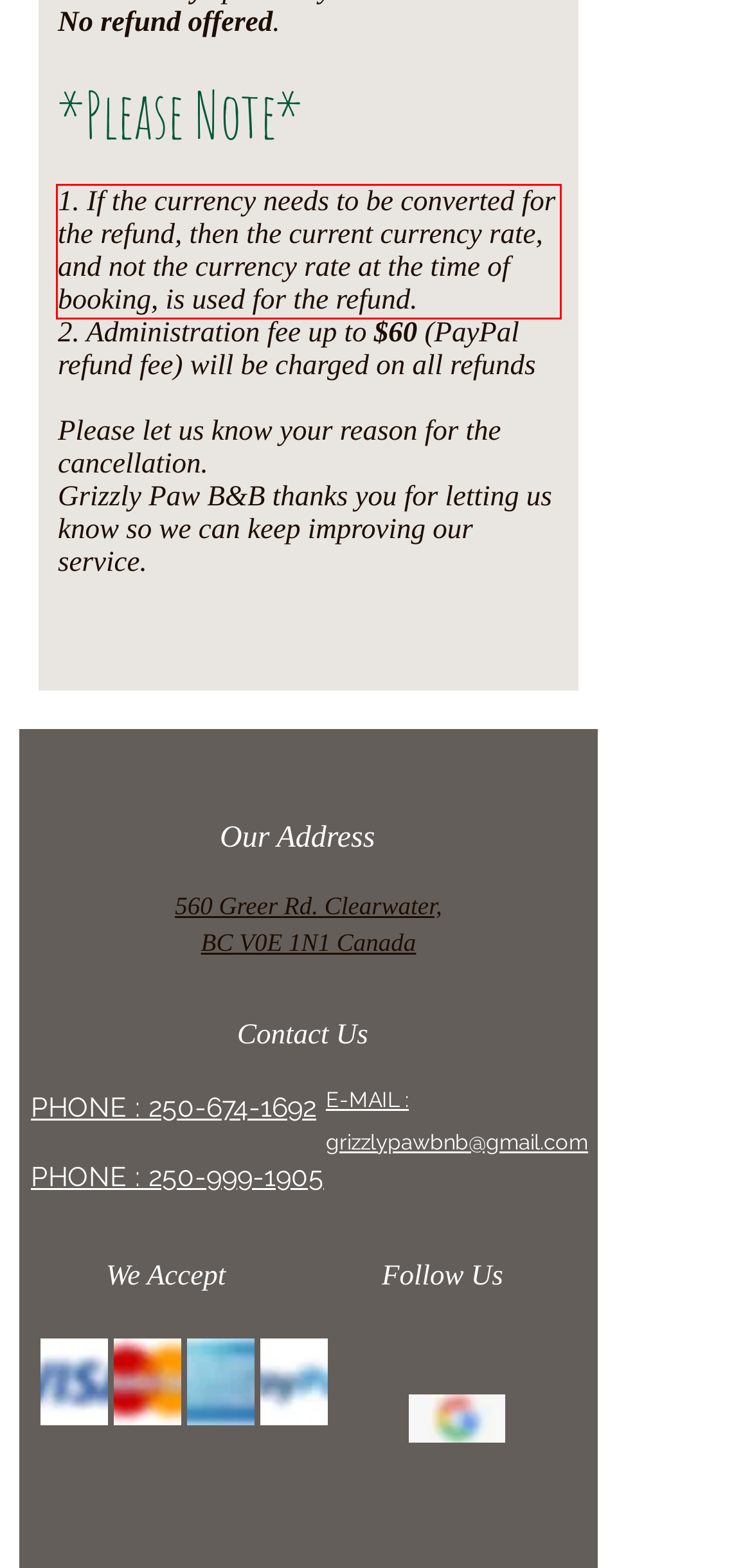Within the screenshot of a webpage, identify the red bounding box and perform OCR to capture the text content it contains.

1. If the currency needs to be converted for the refund, then the current currency rate, and not the currency rate at the time of booking, is used for the refund.